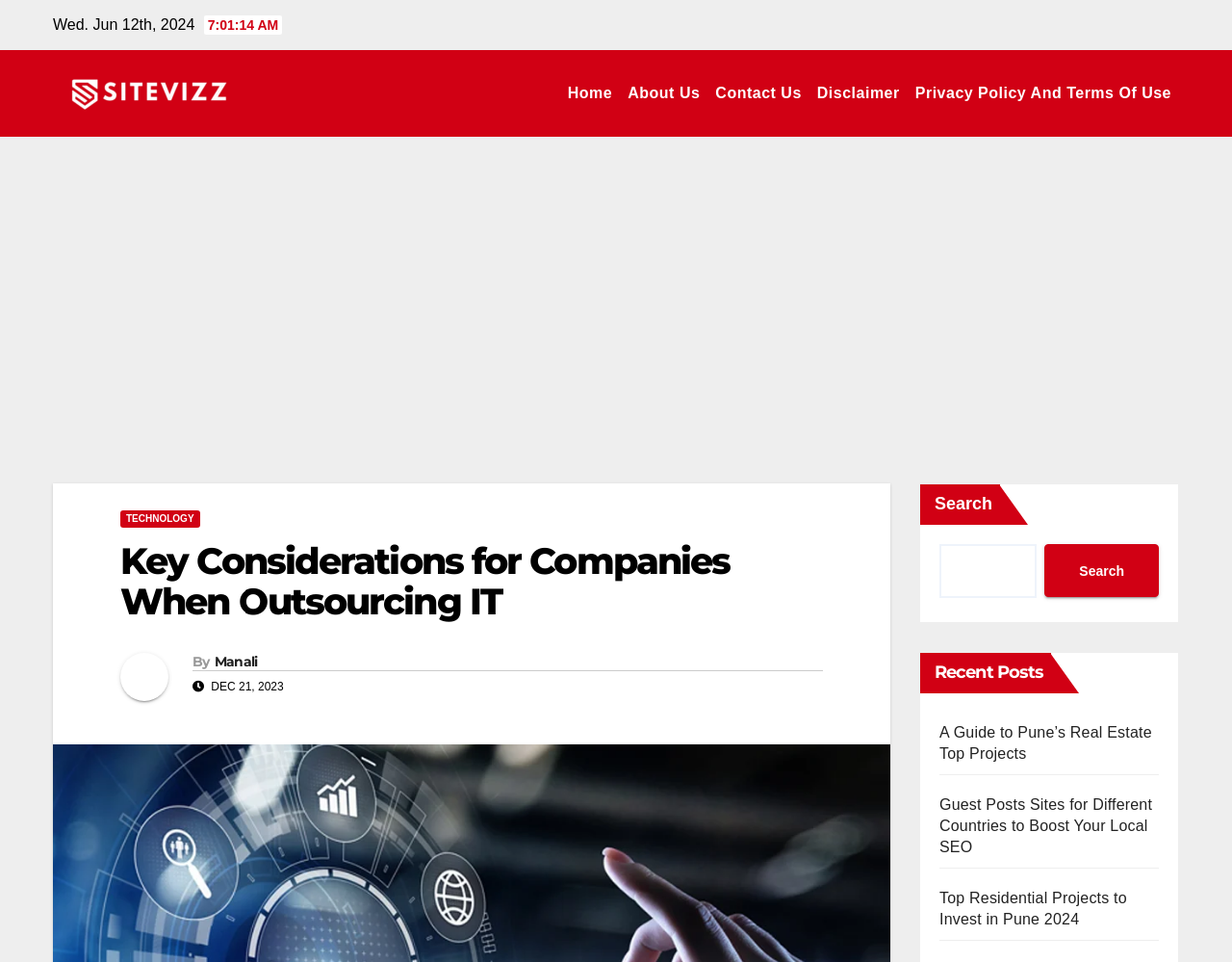Please identify the coordinates of the bounding box for the clickable region that will accomplish this instruction: "Search for something".

[0.762, 0.566, 0.841, 0.622]